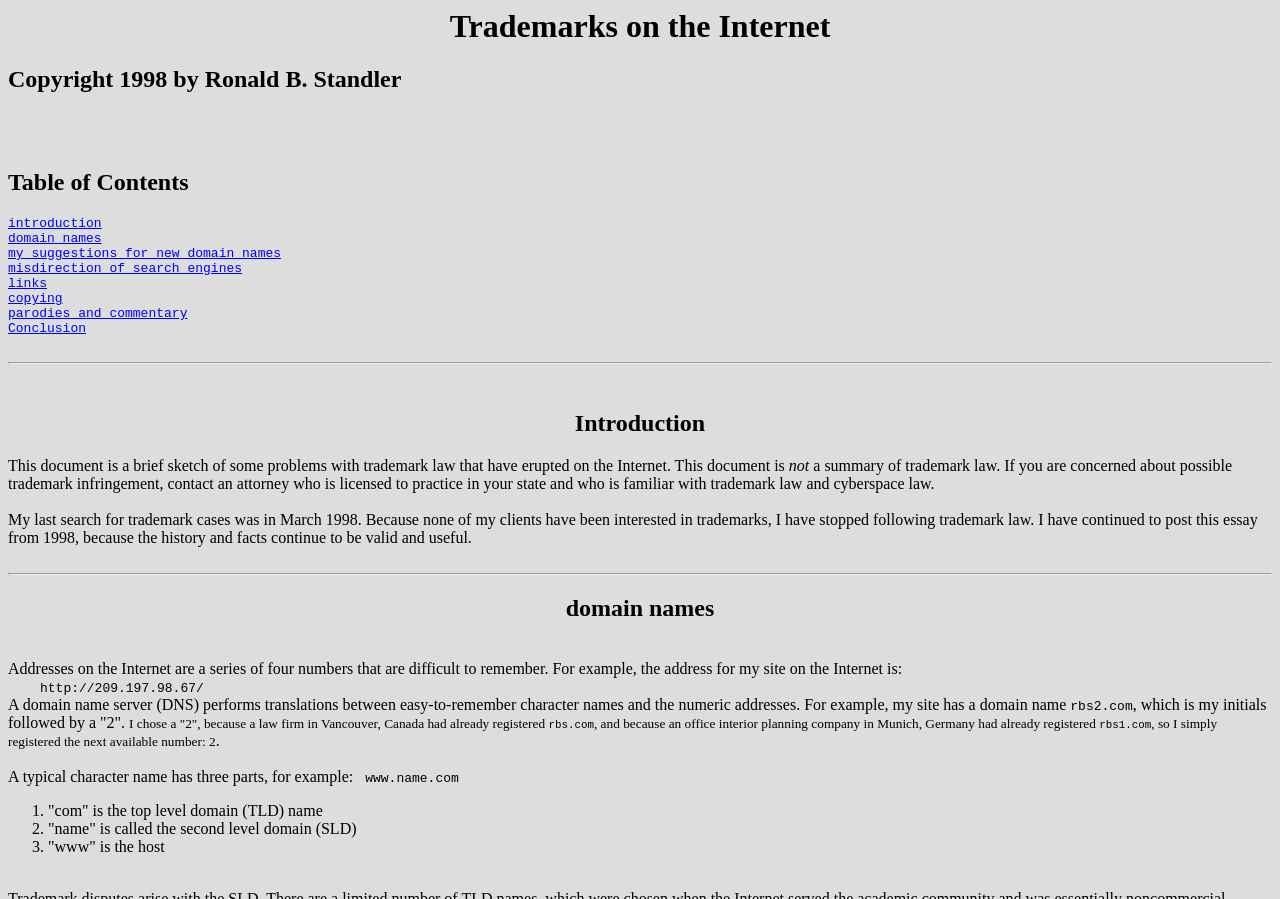Create an in-depth description of the webpage, covering main sections.

The webpage is about trademarks on the internet, with a focus on domain names and their relationship with trademark law. At the top of the page, there is a heading "Trademarks on the Internet" followed by a copyright notice "Copyright 1998 by Ronald B. Standler". Below this, there is a table of contents with links to various sections of the page, including "introduction", "domain names", "my suggestions for new domain names", and others.

The introduction section starts with a heading "Introduction" and explains that the document is a brief sketch of some problems with trademark law that have erupted on the internet. The text notes that it is not a summary of trademark law and advises readers to consult an attorney if they are concerned about possible trademark infringement.

Below the introduction, there is a horizontal separator, followed by the "domain names" section. This section explains that addresses on the internet are a series of four numbers that are difficult to remember, and that domain name servers (DNS) perform translations between easy-to-remember character names and the numeric addresses. The section provides examples of domain names, including the author's own domain name "rbs2.com", and explains how he chose this name.

The page has a total of 68 UI elements, including 5 headings, 8 links, 24 static text elements, 3 separators, and 3 list markers. The elements are arranged in a hierarchical structure, with the main sections of the page (introduction, domain names, etc.) separated by horizontal separators. The text elements are generally arranged in a vertical column, with some indentation to indicate the hierarchical structure.